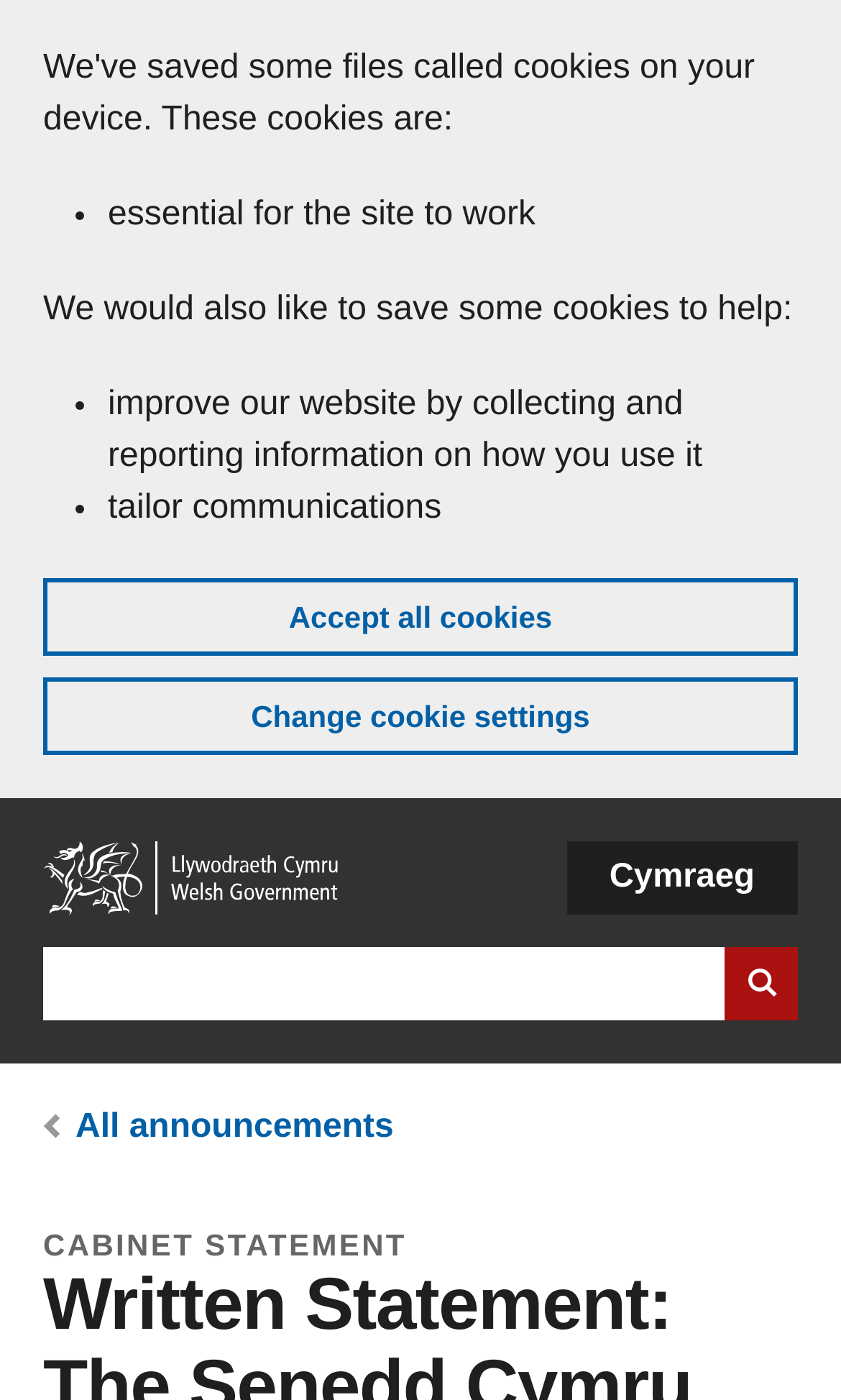Determine the bounding box coordinates for the area that should be clicked to carry out the following instruction: "Skip to main content".

[0.051, 0.015, 0.103, 0.031]